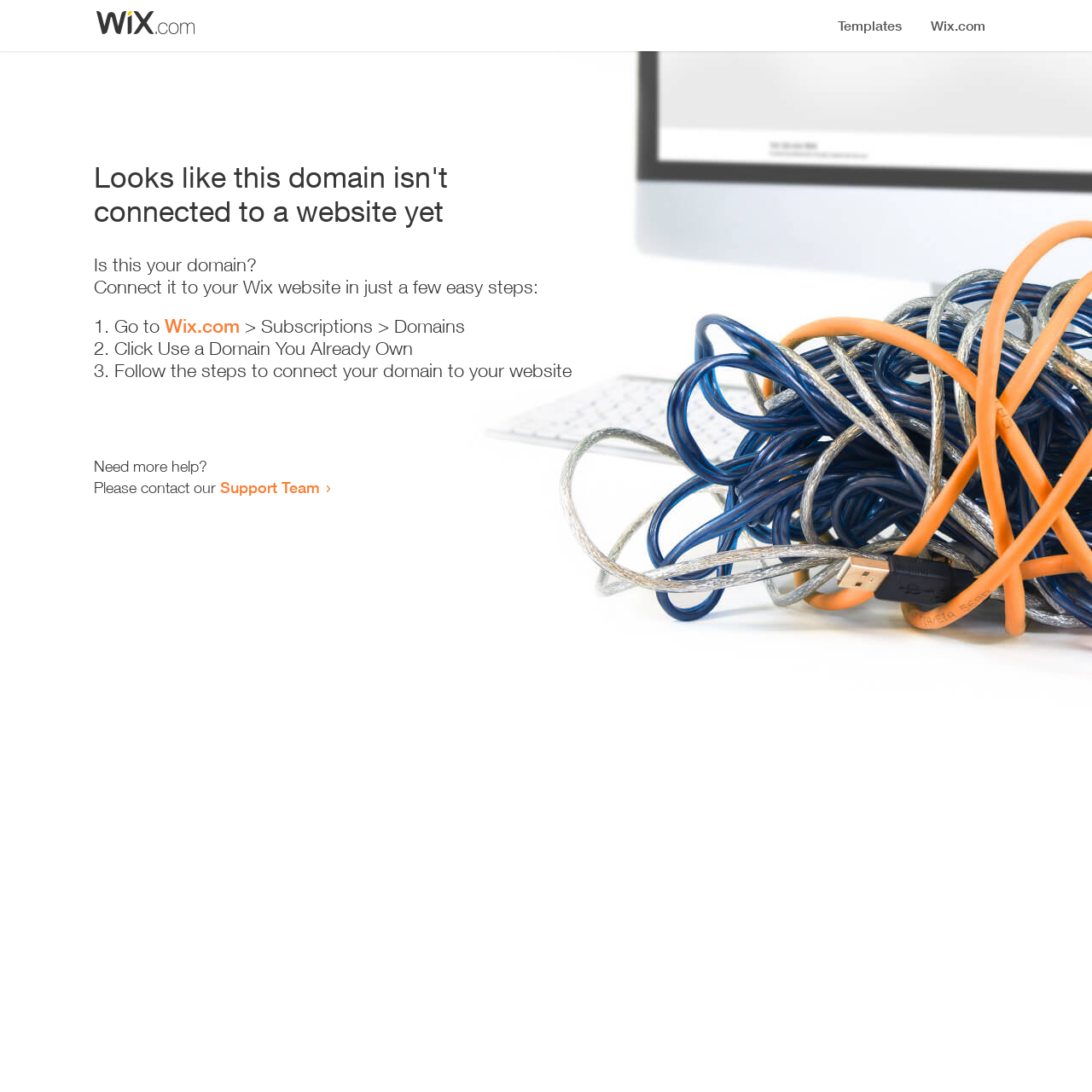Please specify the bounding box coordinates in the format (top-left x, top-left y, bottom-right x, bottom-right y), with values ranging from 0 to 1. Identify the bounding box for the UI component described as follows: Wix.com

[0.151, 0.288, 0.22, 0.309]